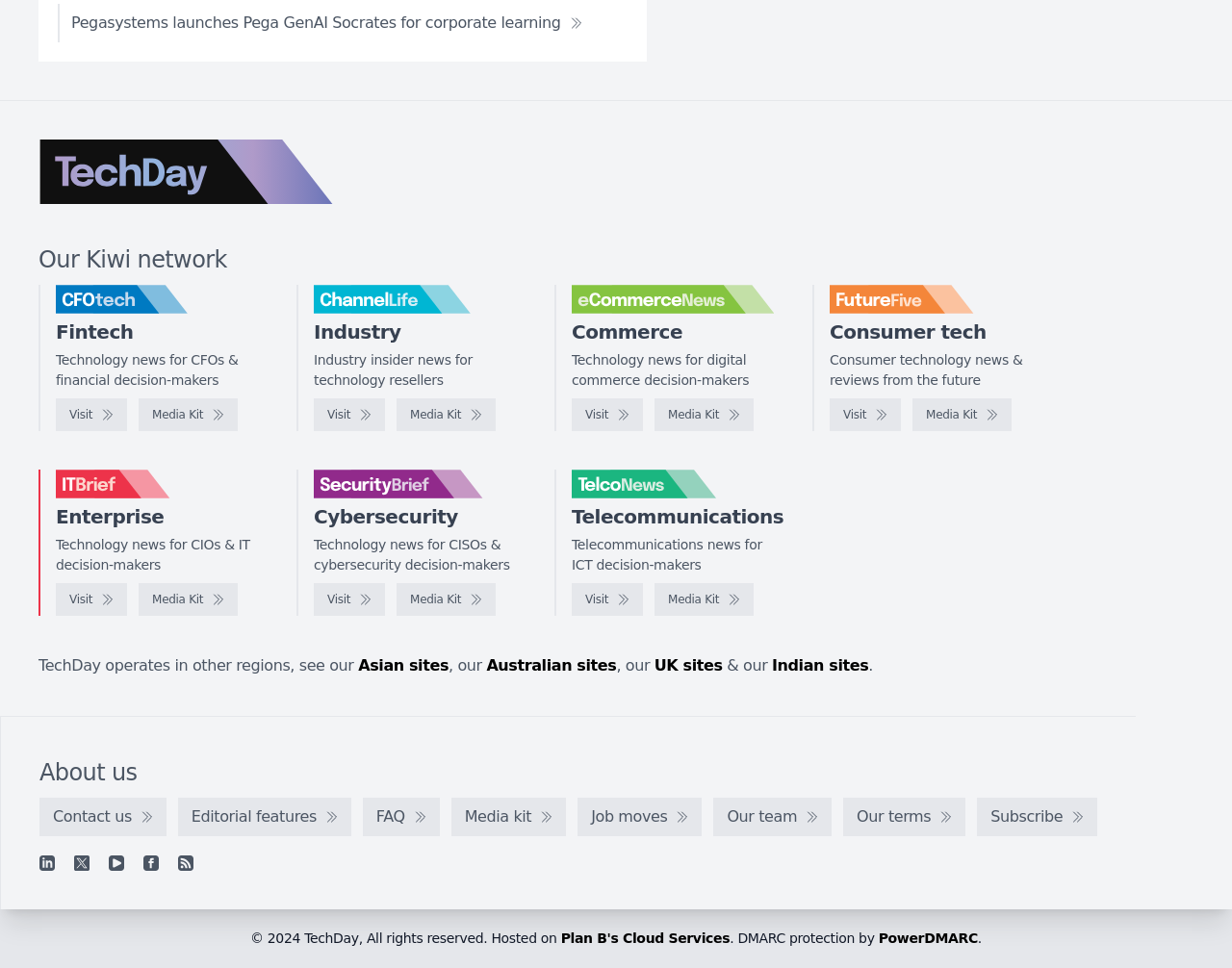Provide the bounding box coordinates of the area you need to click to execute the following instruction: "Check eCommerceNews".

[0.464, 0.294, 0.628, 0.324]